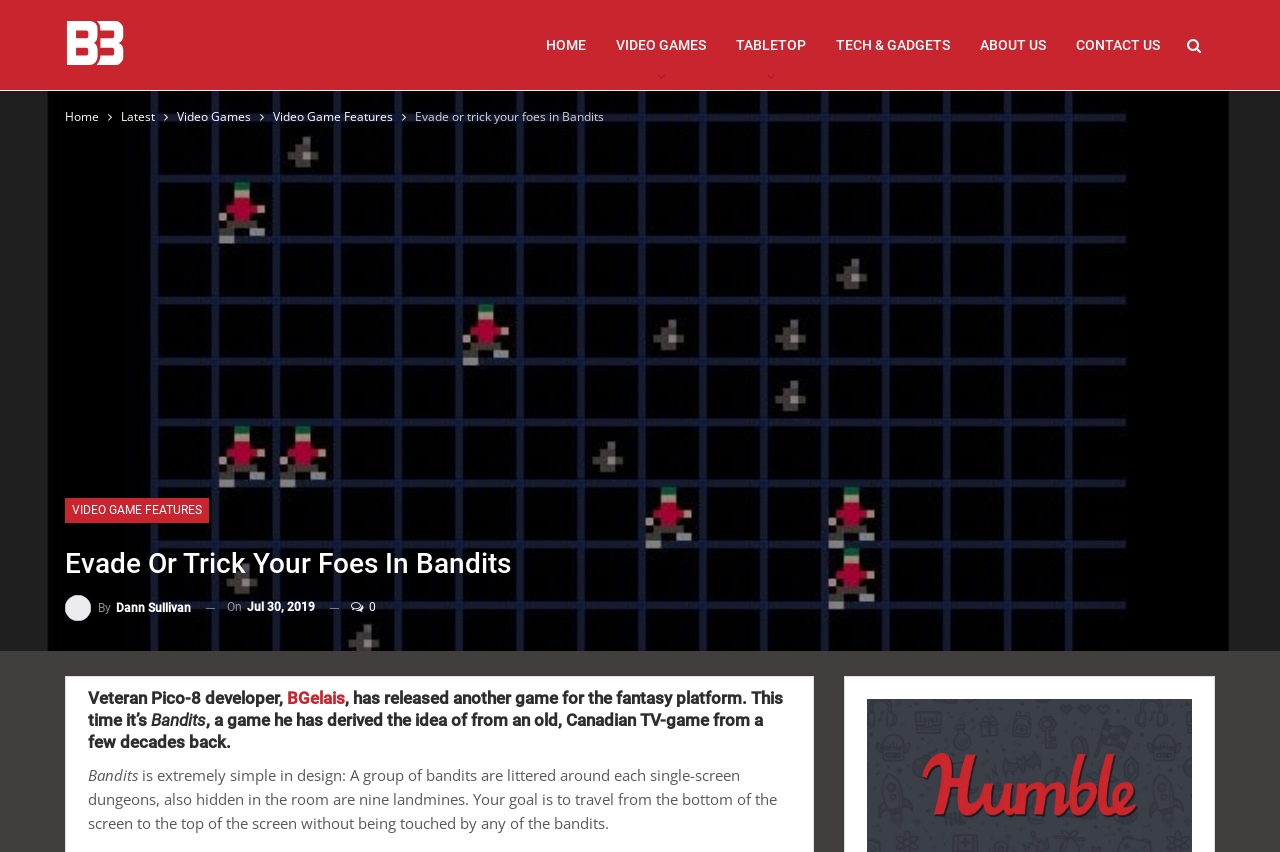Please specify the bounding box coordinates in the format (top-left x, top-left y, bottom-right x, bottom-right y), with values ranging from 0 to 1. Identify the bounding box for the UI component described as follows: title="Permalink for this message"

None